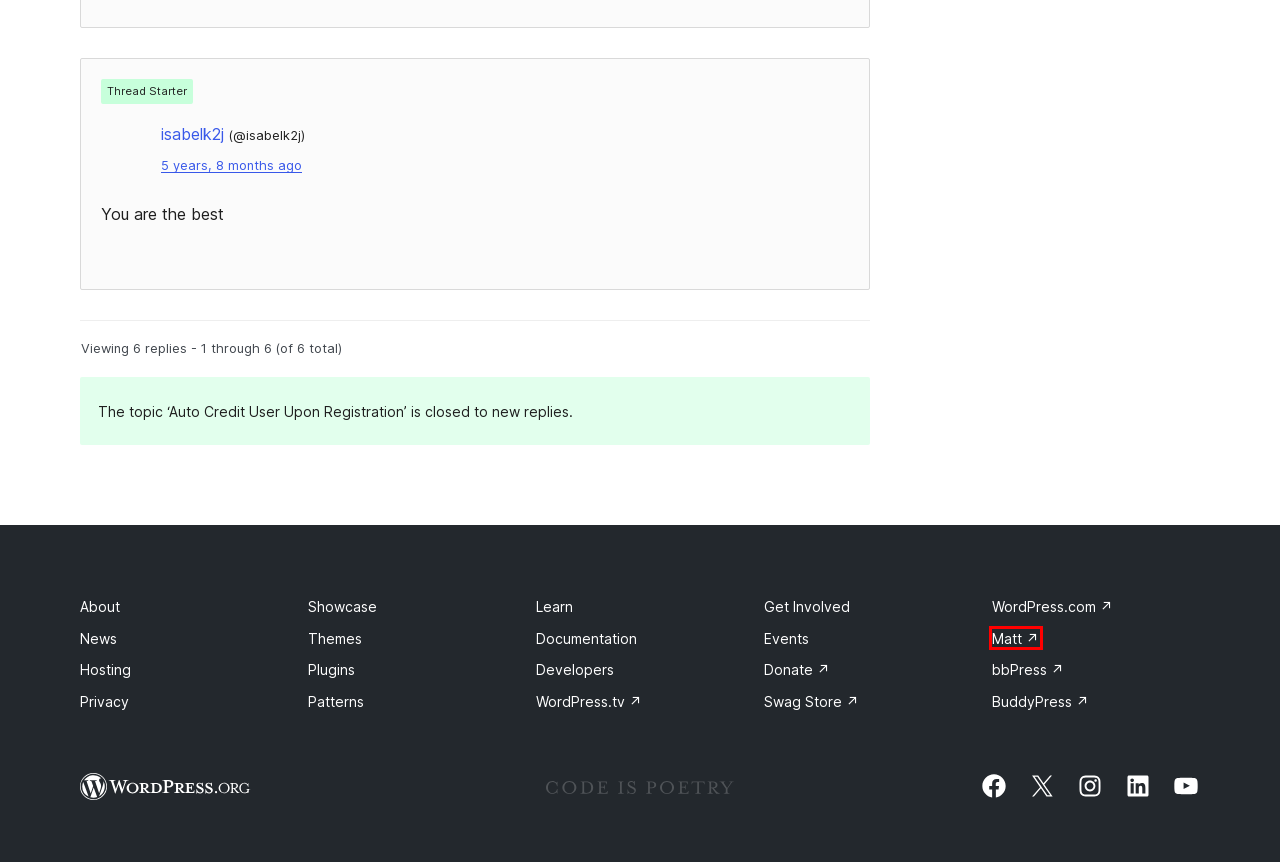You are given a screenshot of a webpage with a red rectangle bounding box. Choose the best webpage description that matches the new webpage after clicking the element in the bounding box. Here are the candidates:
A. WordPress Developer Resources | Official WordPress Developer Resources | Developer.WordPress.org
B. Matt Mullenweg | Unlucky in Cards
C. Donate – WordPress Foundation
D. About – WordPress.org
E. WordPress Events
F. WordPress Swag Store – Cool gear to show your WordPress pride!
G. Block Pattern Directory – WordPress.org
H. WordPress Plugins | WordPress.org

B